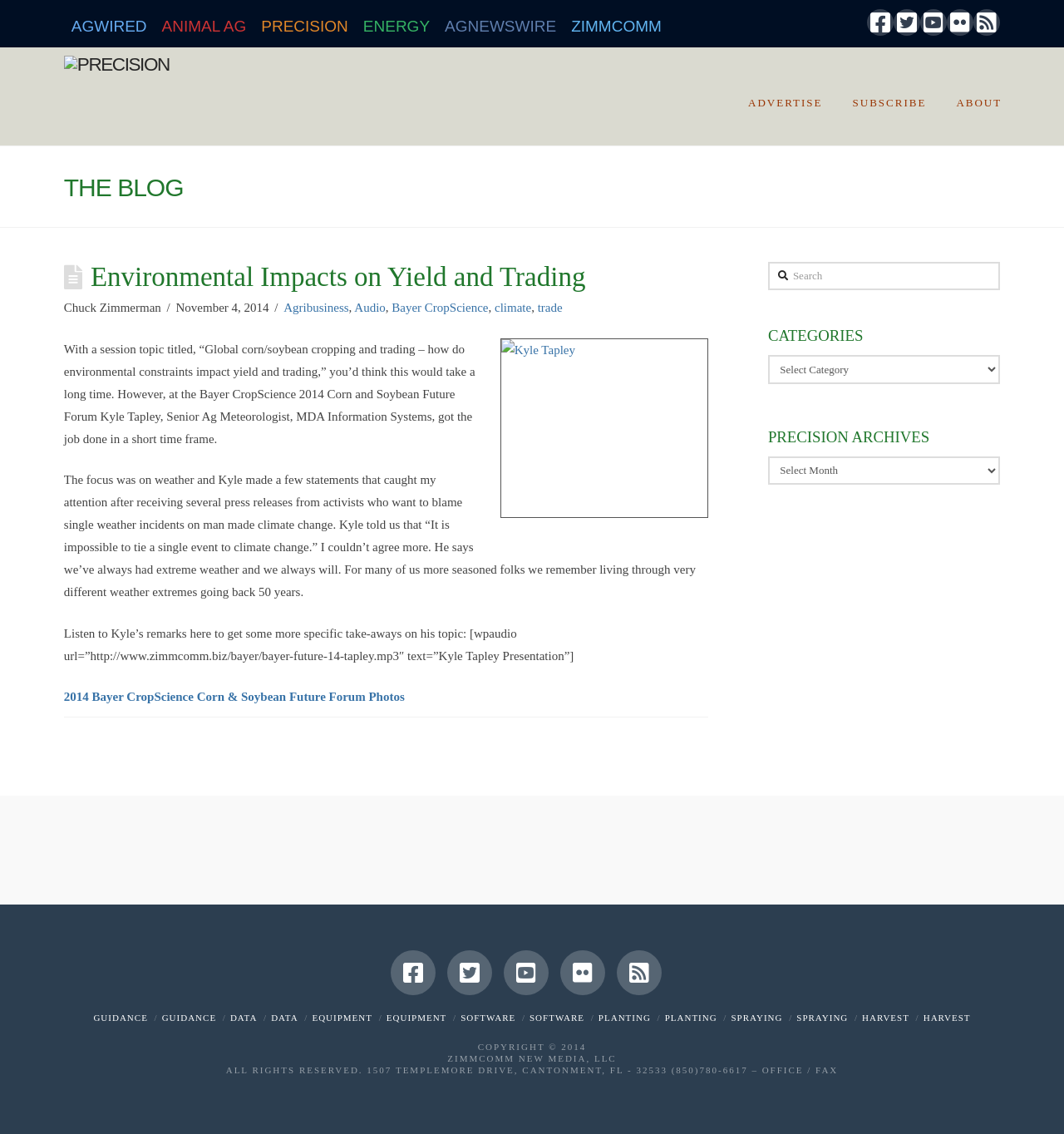Indicate the bounding box coordinates of the clickable region to achieve the following instruction: "Listen to Kyle's remarks."

[0.06, 0.553, 0.539, 0.584]